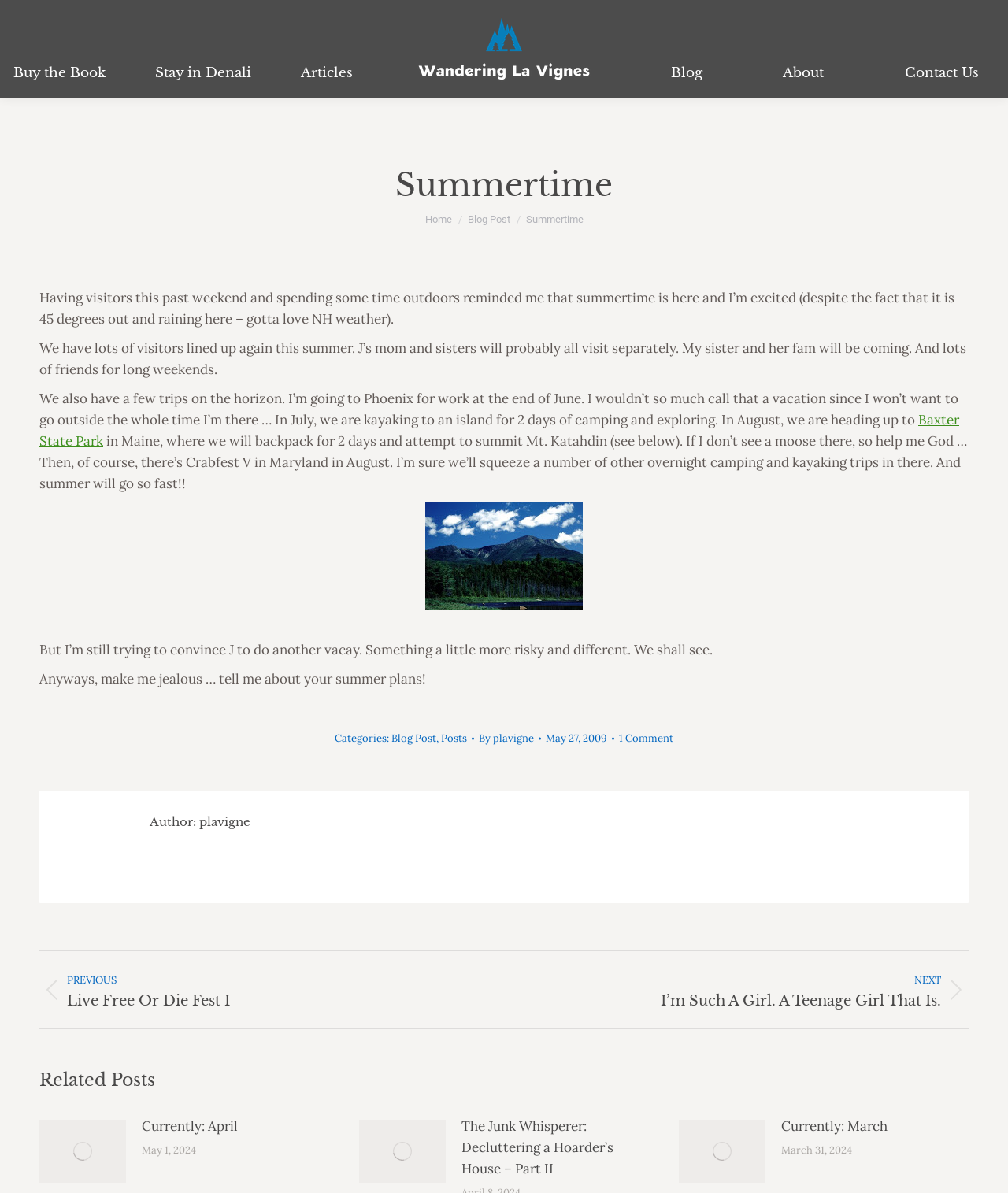Please determine the bounding box coordinates of the area that needs to be clicked to complete this task: 'View the previous post'. The coordinates must be four float numbers between 0 and 1, formatted as [left, top, right, bottom].

[0.039, 0.814, 0.477, 0.846]